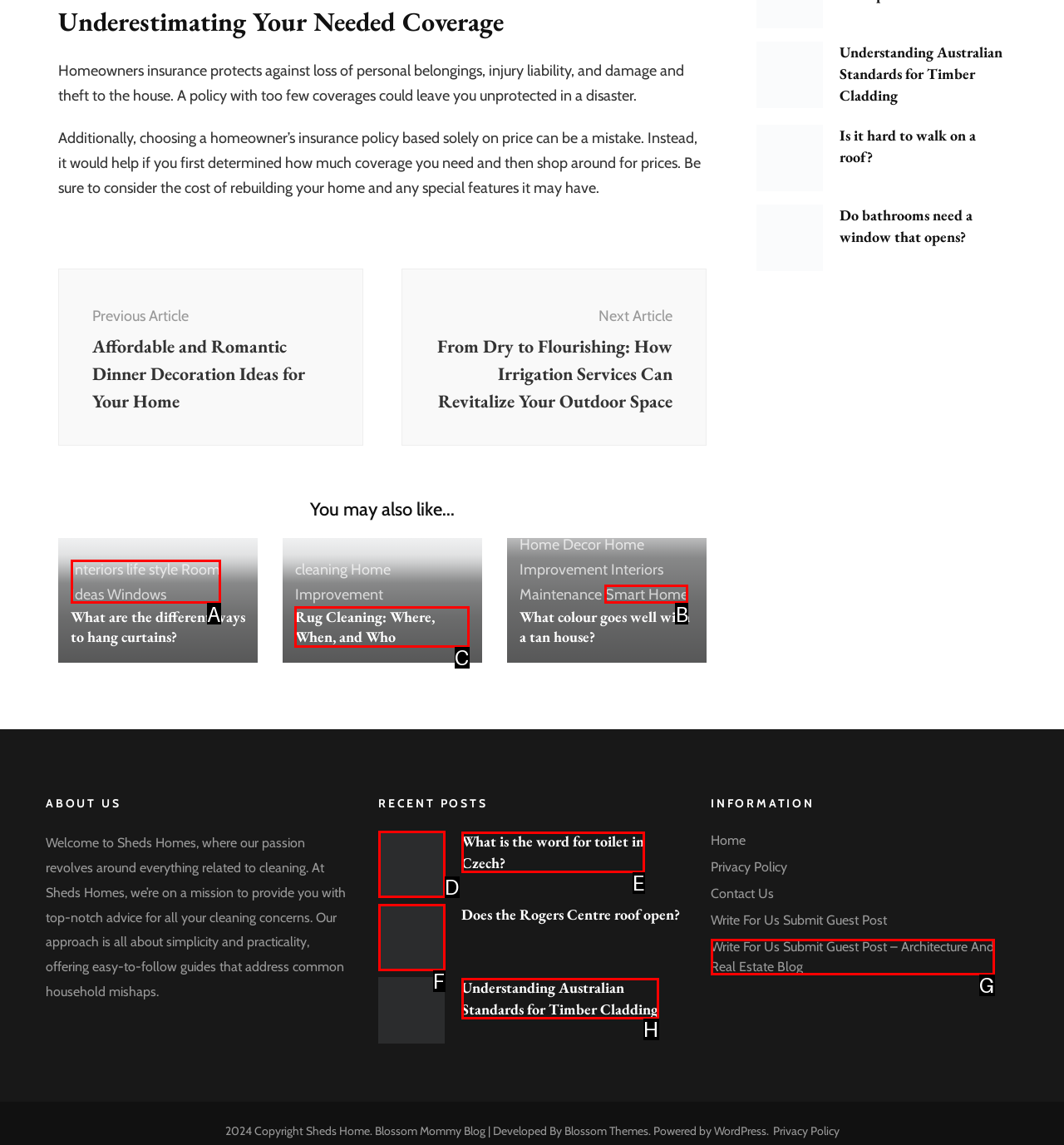Which option should be clicked to execute the following task: Learn about 'Rug Cleaning: Where, When, and Who'? Respond with the letter of the selected option.

C